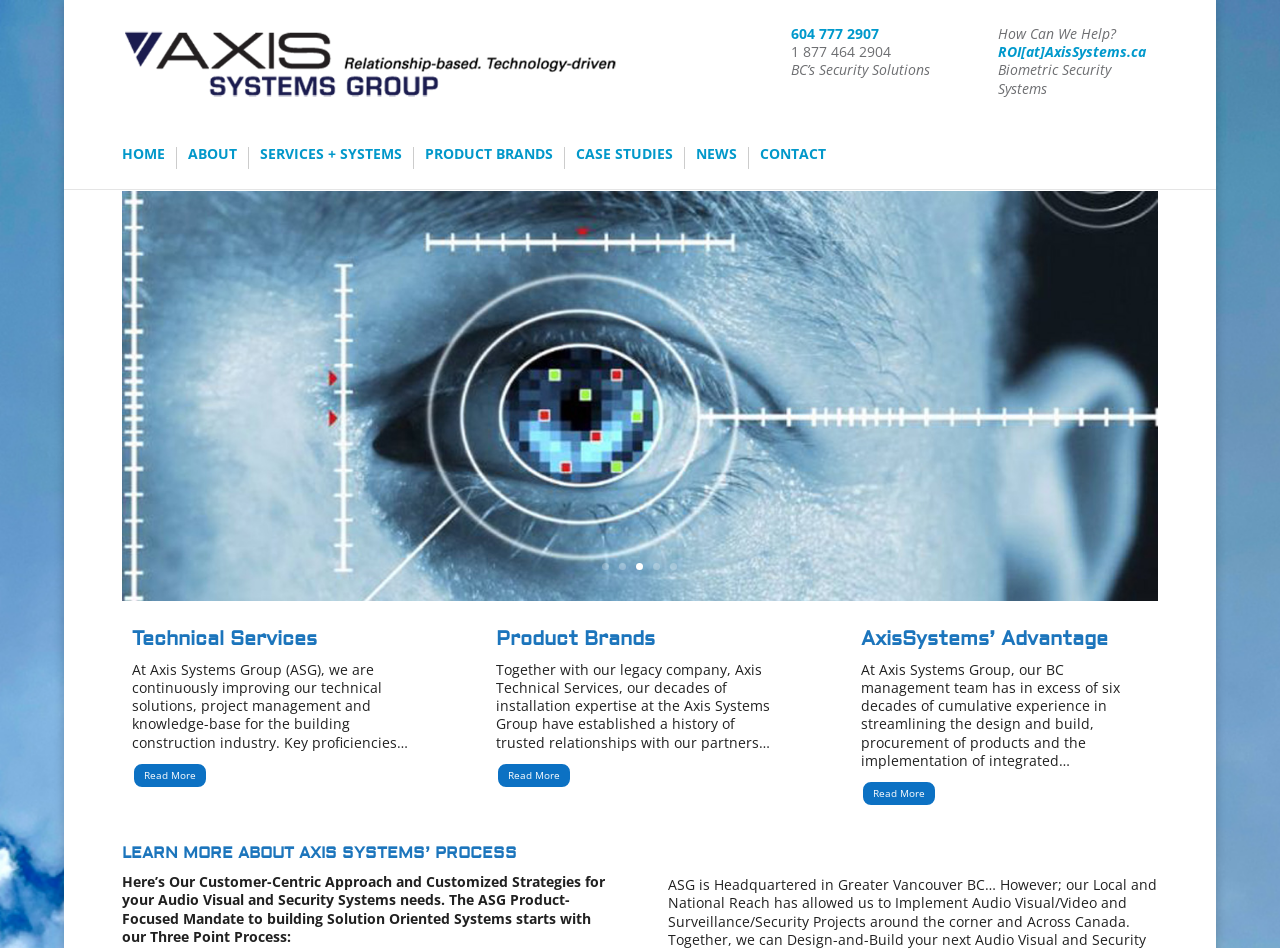Locate the bounding box coordinates of the element you need to click to accomplish the task described by this instruction: "Call Axis Systems at 604 777 2907".

[0.618, 0.025, 0.686, 0.045]